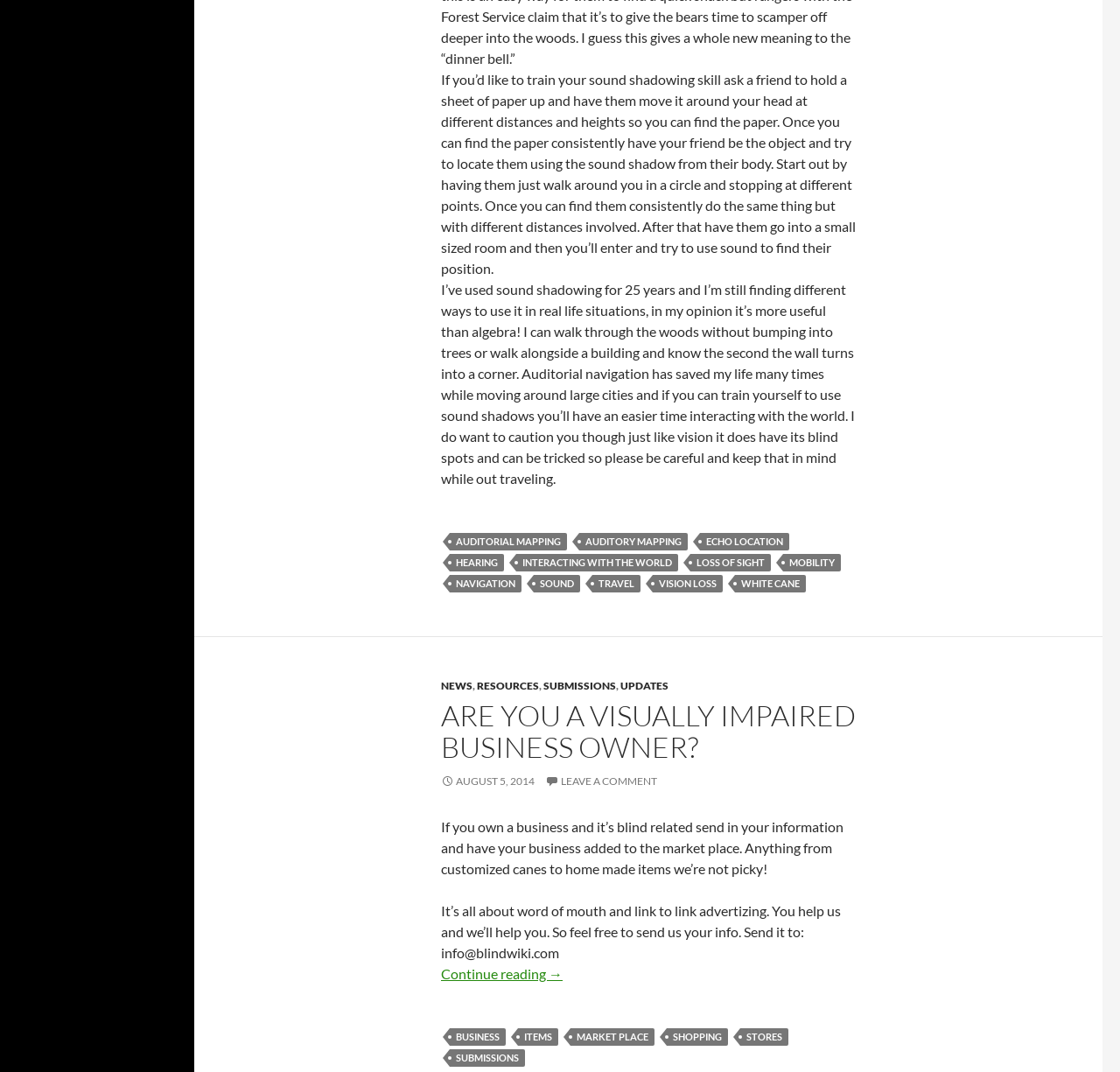Please find the bounding box for the UI component described as follows: "shopping".

[0.595, 0.959, 0.65, 0.976]